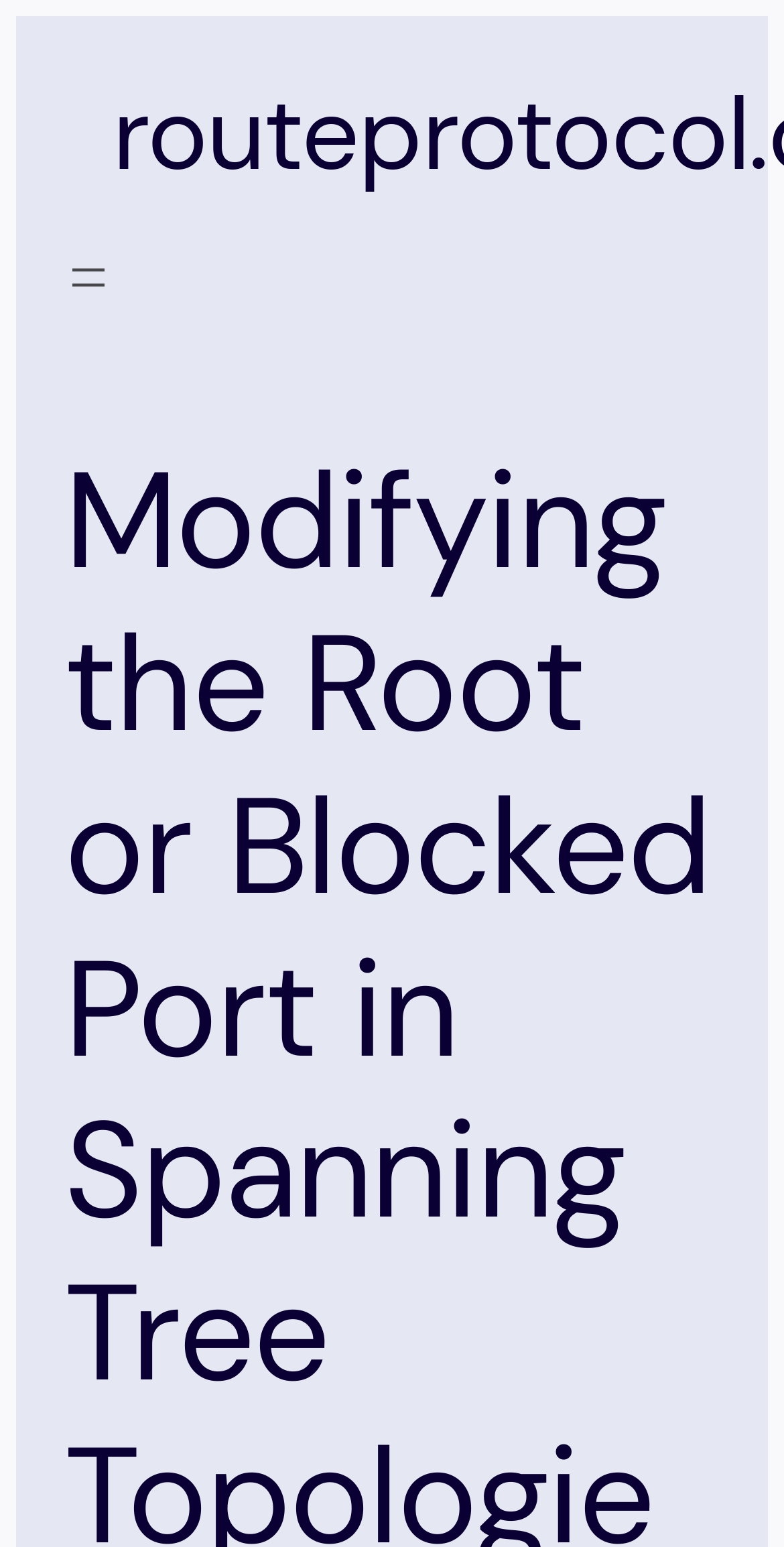Identify the bounding box of the HTML element described as: "aria-label="Open menu"".

[0.082, 0.164, 0.144, 0.195]